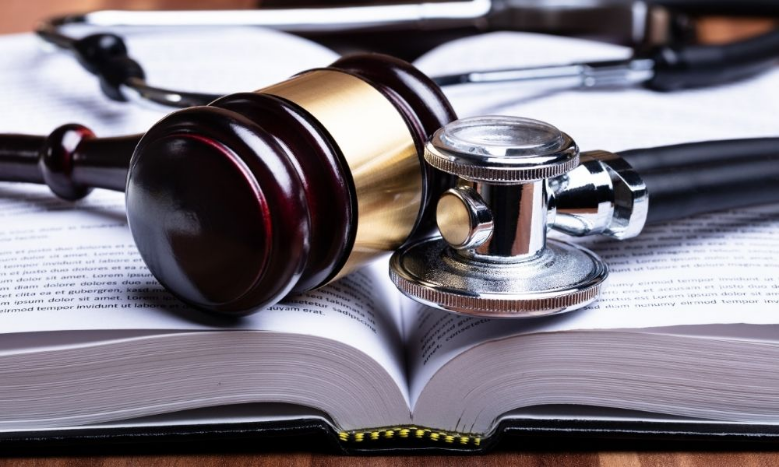What is the stethoscope indicating?
Please provide an in-depth and detailed response to the question.

The stethoscope is placed beside the gavel, and its presence is meant to represent the medical profession. The caption explicitly states that the stethoscope is indicating the medical profession, which is a key aspect of the image's theme.